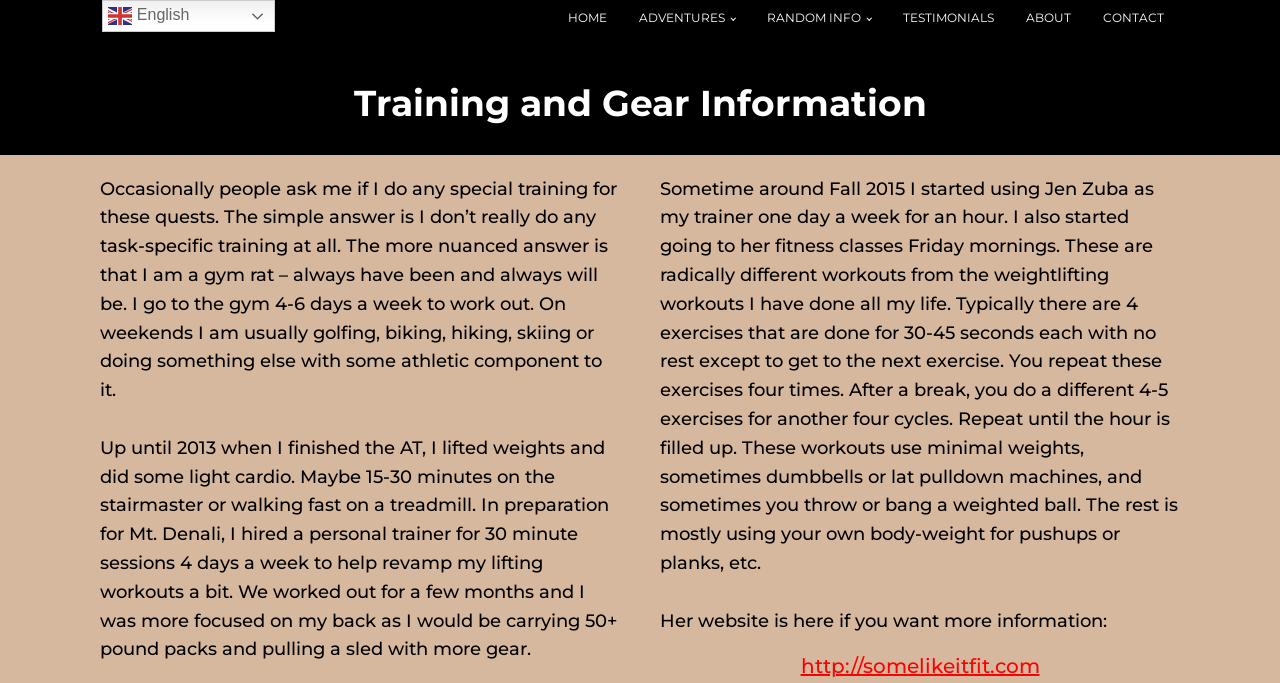Pinpoint the bounding box coordinates of the element you need to click to execute the following instruction: "Visit the website of Jen Zuba". The bounding box should be represented by four float numbers between 0 and 1, in the format [left, top, right, bottom].

[0.516, 0.952, 0.922, 0.999]